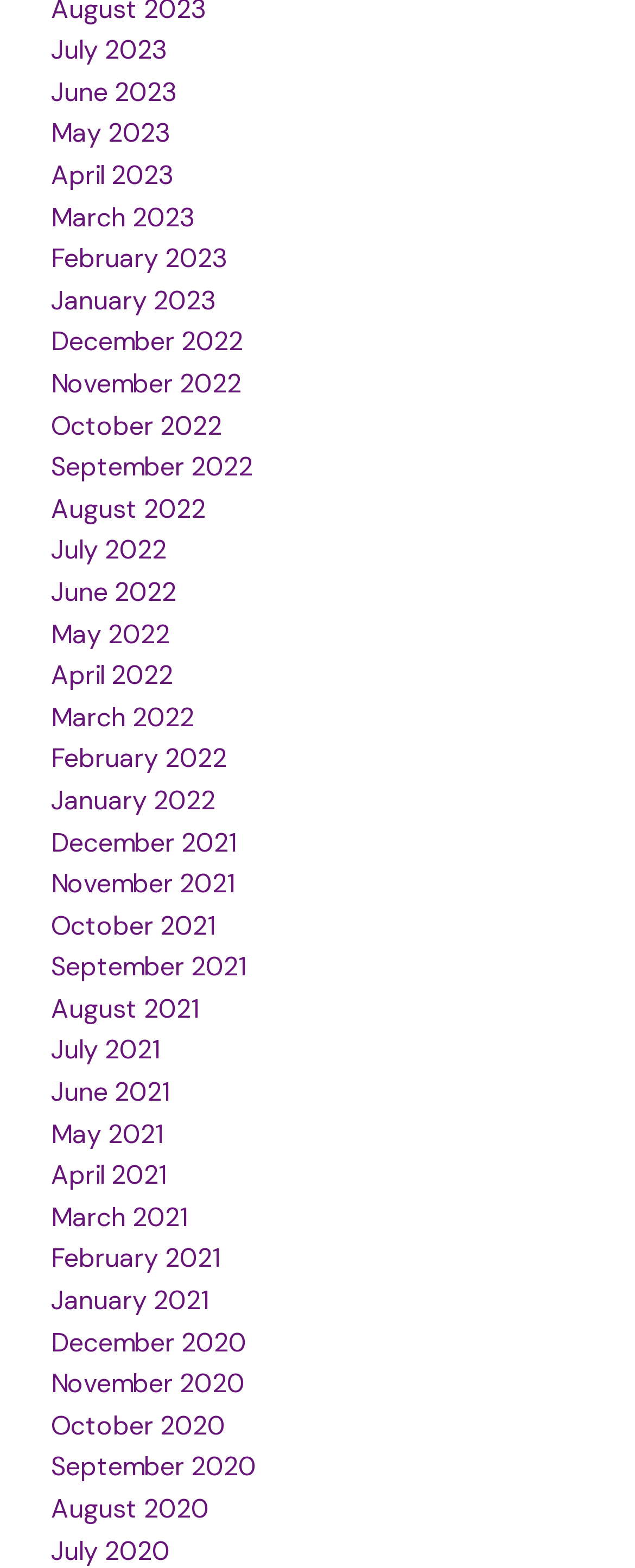Please determine the bounding box coordinates of the element's region to click for the following instruction: "View September 2020".

[0.08, 0.925, 0.403, 0.946]